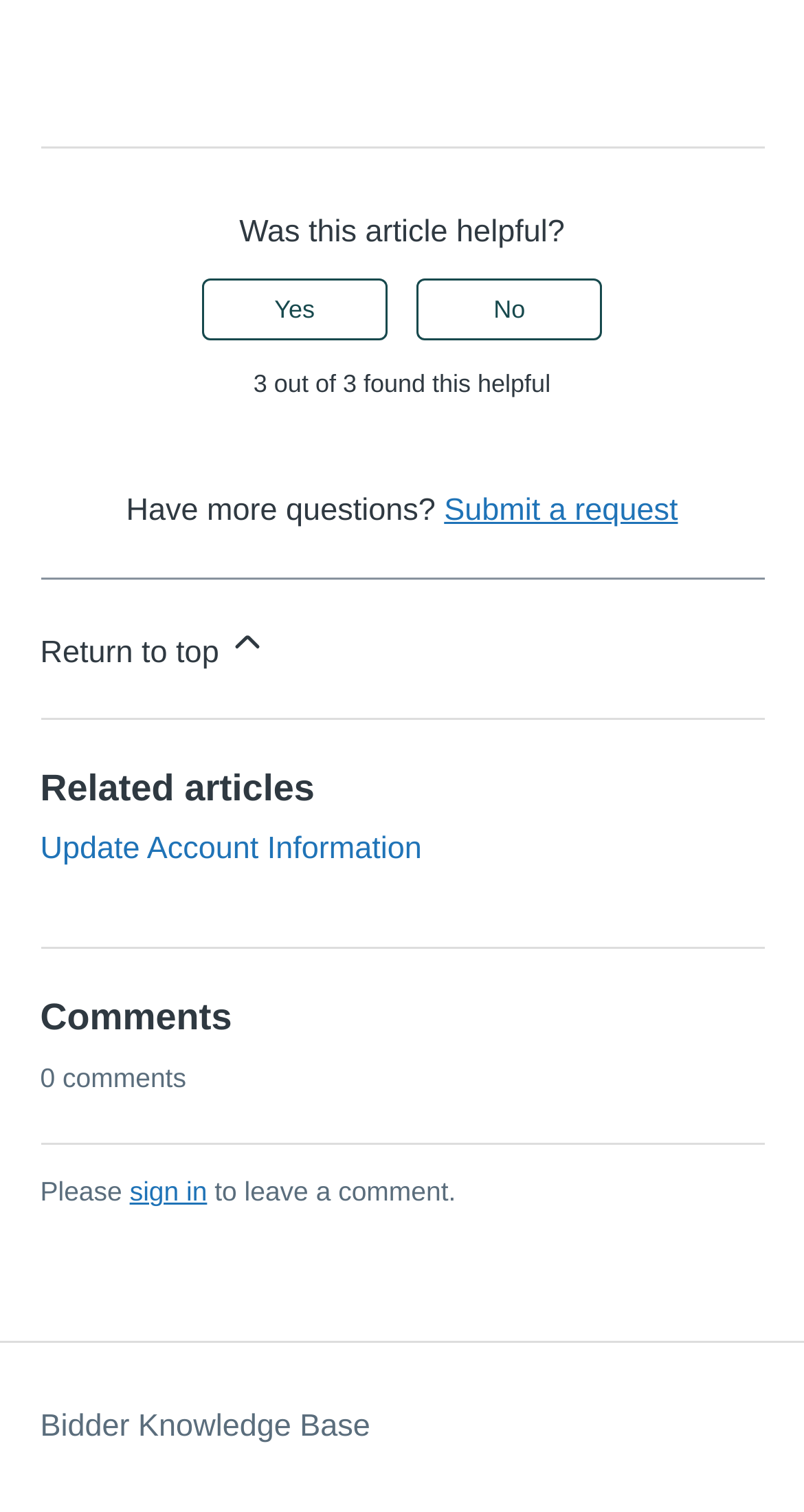Give a one-word or phrase response to the following question: What is the rating of this article?

3 out of 3